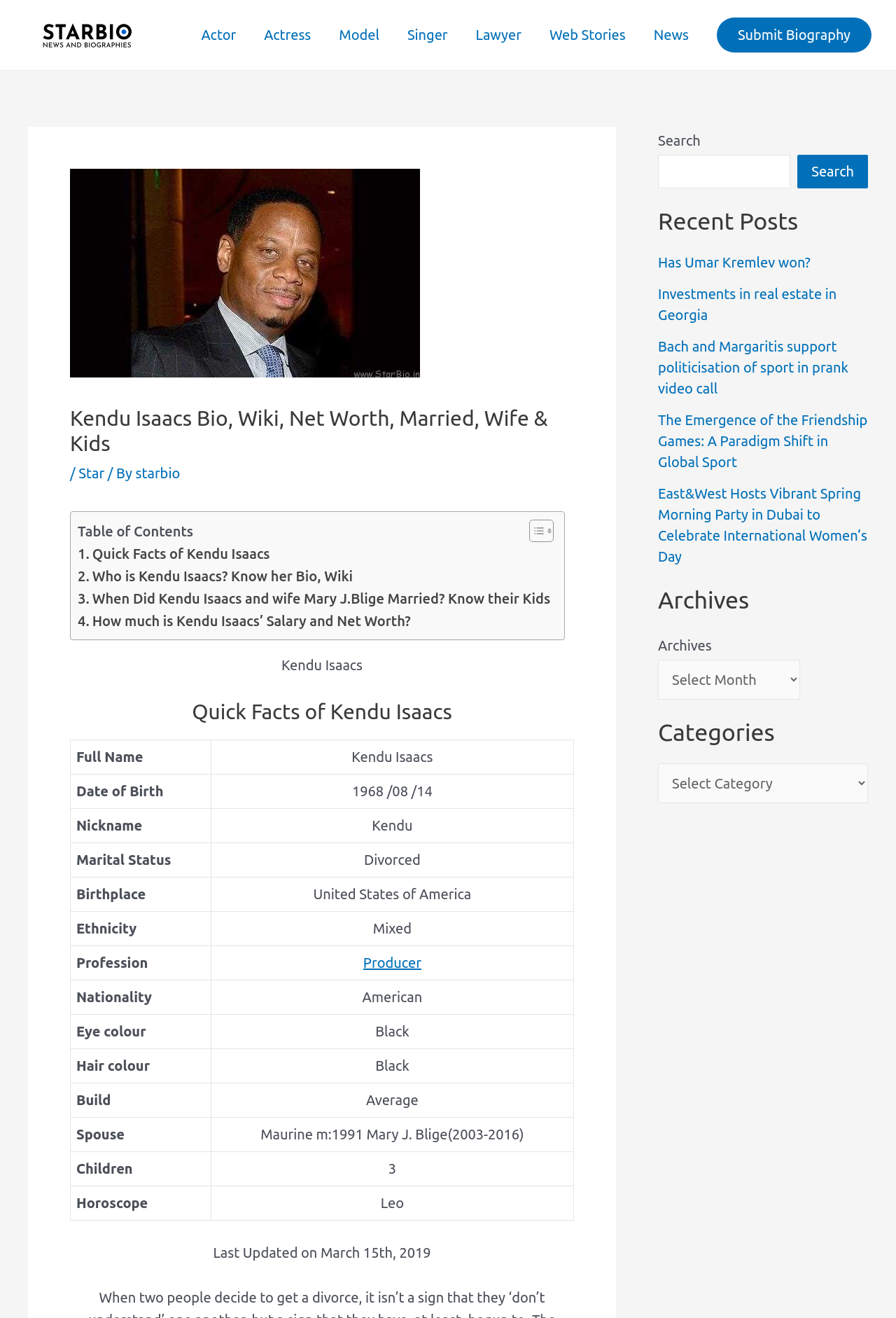Find the bounding box coordinates of the clickable region needed to perform the following instruction: "Toggle the table of content". The coordinates should be provided as four float numbers between 0 and 1, i.e., [left, top, right, bottom].

[0.579, 0.394, 0.614, 0.412]